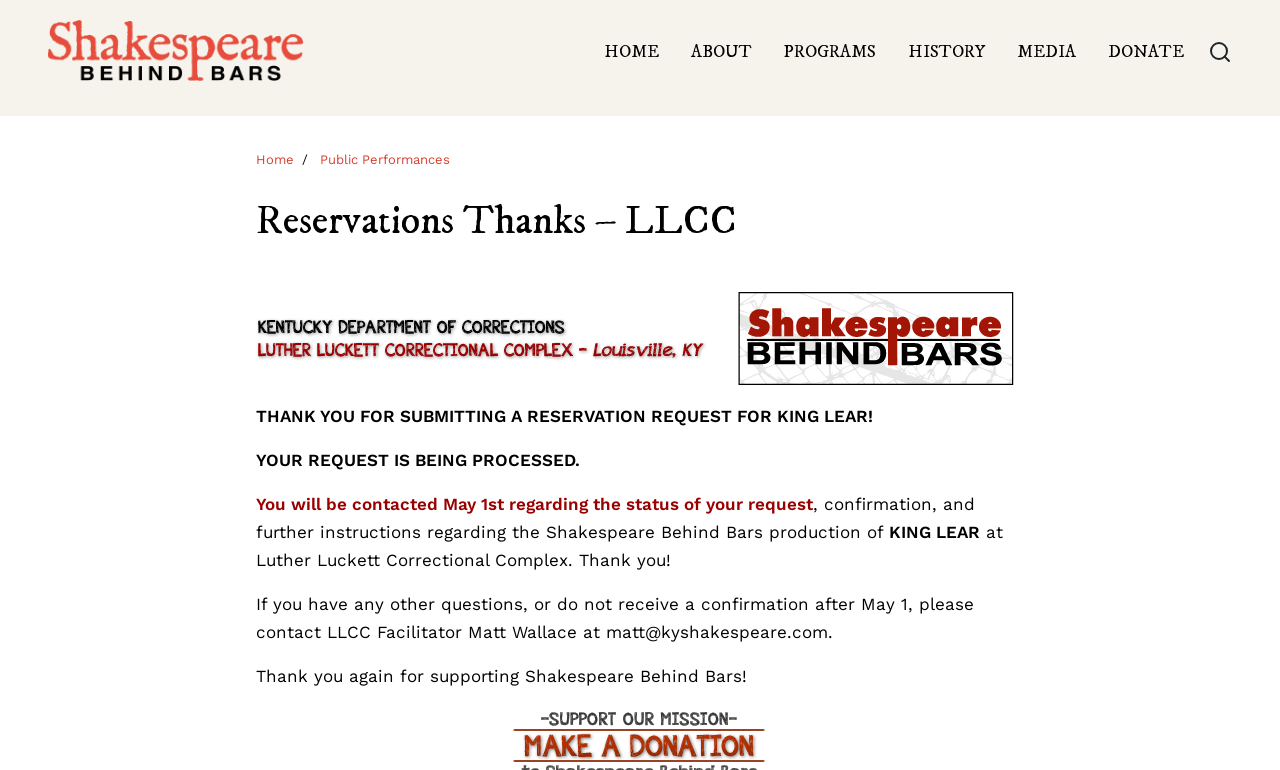Determine the bounding box coordinates of the clickable region to follow the instruction: "Visit the 'MR. MINER'S PHISH THOUGHTS' page".

None